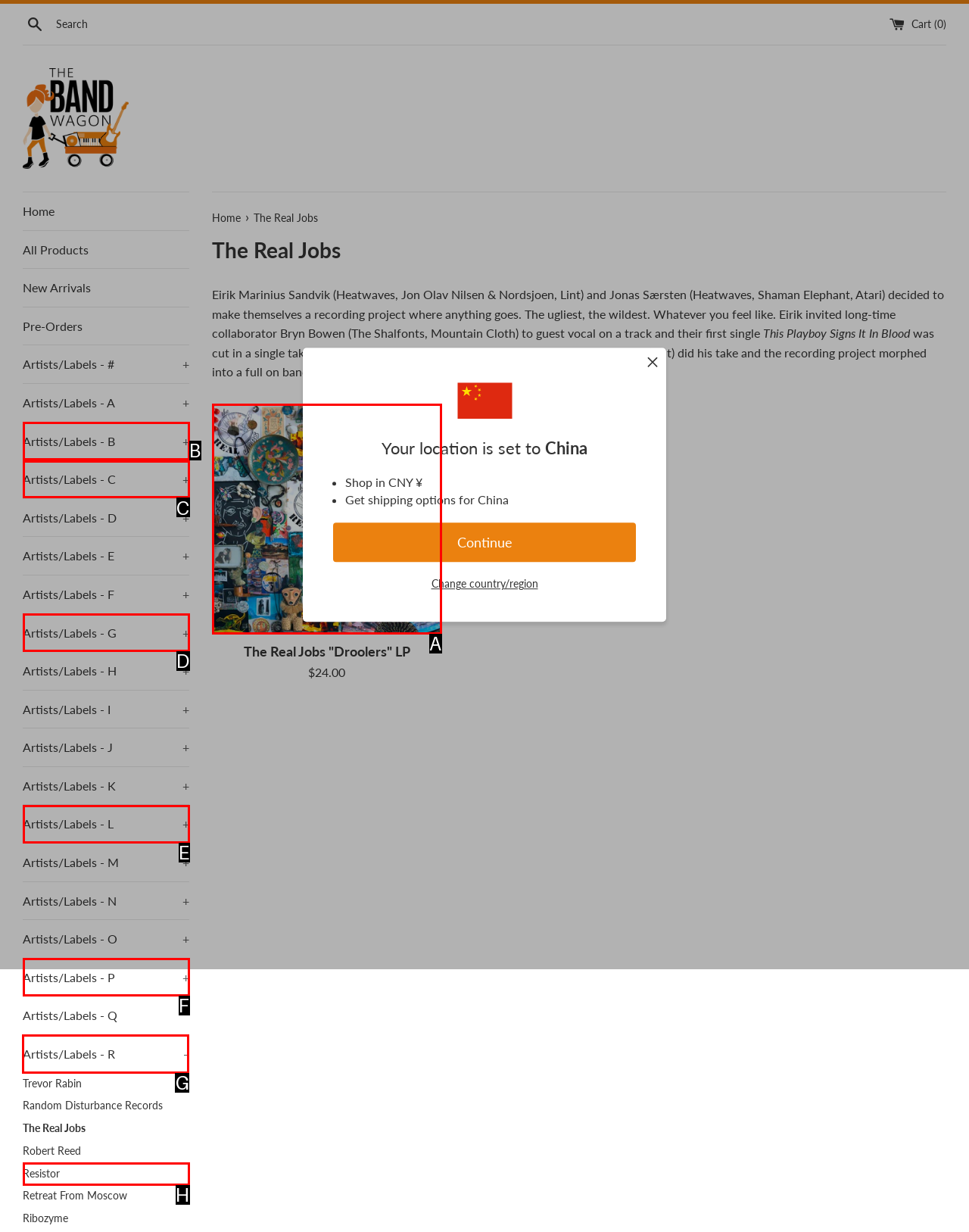Identify the HTML element to select in order to accomplish the following task: Explore artists/labels starting with R
Reply with the letter of the chosen option from the given choices directly.

G